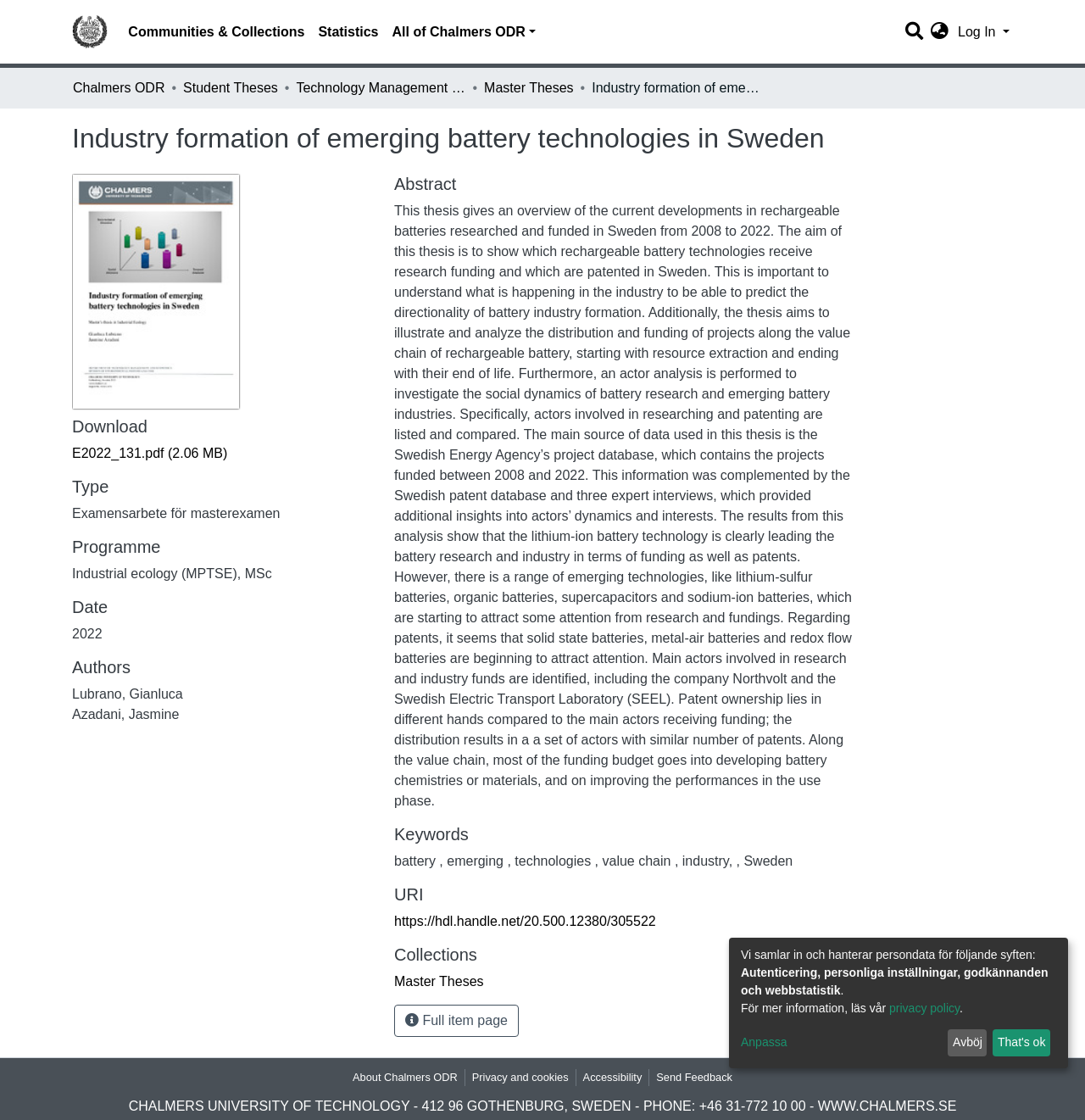Analyze and describe the webpage in a detailed narrative.

This webpage appears to be a thesis repository page from Chalmers University of Technology in Sweden. At the top, there is a main navigation bar with links to various sections, including "Communities & Collections", "Statistics", and "All of Chalmers ODR". On the right side of the navigation bar, there is a search box and a language switch button.

Below the navigation bar, there is a breadcrumb navigation section that shows the current location within the repository, with links to "Chalmers ODR", "Student Theses", "Technology Management and Economics", and "Master Theses".

The main content of the page is divided into two sections. On the left side, there is a section with metadata about the thesis, including the title "Industry formation of emerging battery technologies in Sweden", the authors' names, the programme and date, and a download link for the thesis PDF file.

On the right side, there is a section with more detailed information about the thesis, including an abstract, keywords, and a URI link. The abstract provides an overview of the thesis, which discusses the current developments in rechargeable batteries researched and funded in Sweden from 2008 to 2022.

At the bottom of the page, there are links to "About Chalmers ODR", "Privacy and cookies", "Accessibility", and "Send Feedback", as well as a copyright notice and a link to the university's website. There is also a section with a privacy policy notice and buttons to accept or decline the use of personal data.